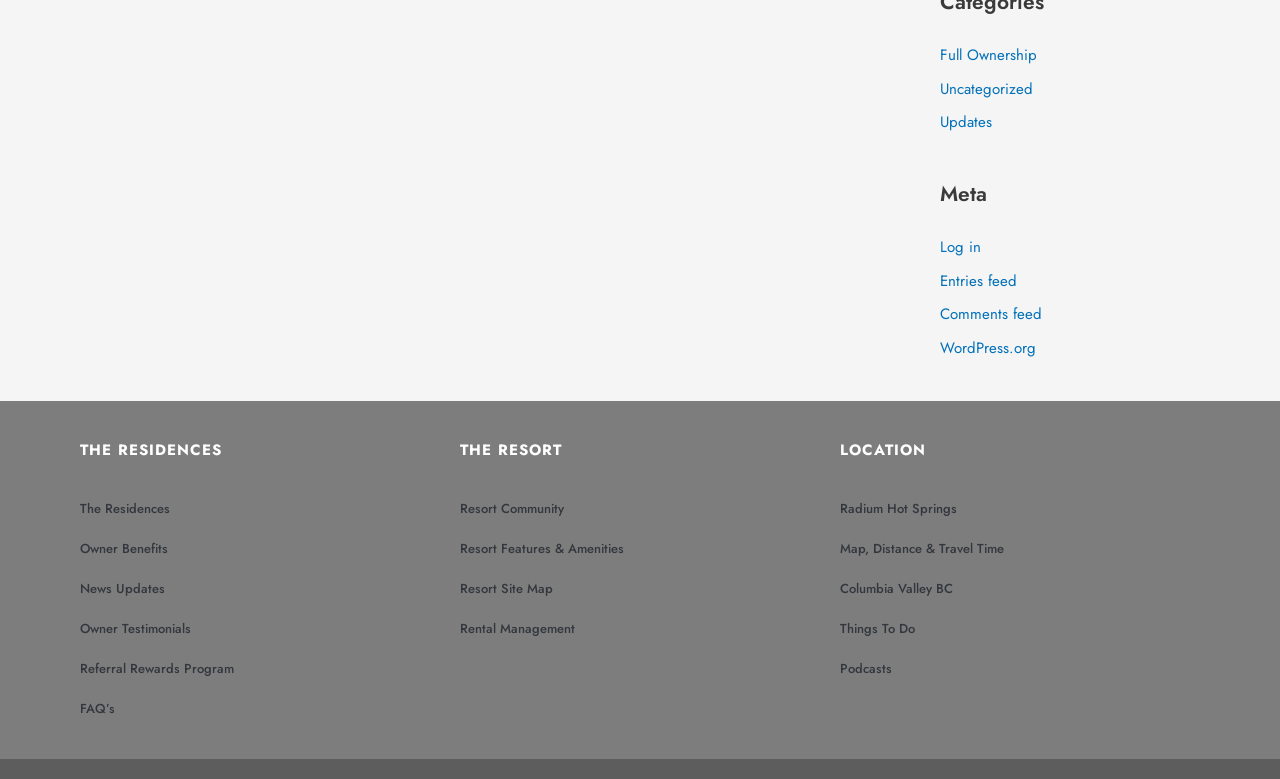Please provide the bounding box coordinates in the format (top-left x, top-left y, bottom-right x, bottom-right y). Remember, all values are floating point numbers between 0 and 1. What is the bounding box coordinate of the region described as: Radium Hot Springs

[0.641, 0.628, 0.937, 0.679]